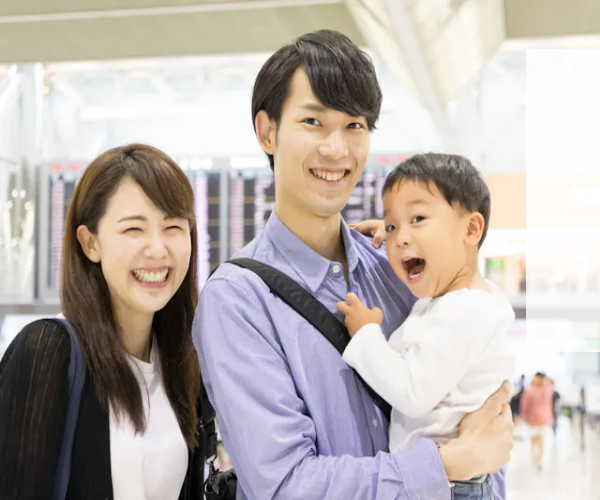Offer an in-depth caption for the image.

The image depicts a joyful family moment in a bustling environment, likely an airport. The central figure is a smiling young man who holds a cheerful toddler in his arms, both exuding energy and happiness. The toddler, with bright eyes and an excited expression, seems to be delighting in the moment. To the left stands a woman, also smiling broadly, creating a warm and congenial atmosphere. 

This scene captures the essence of familial bonds and joyous travel experiences, reflecting the satisfaction and heartwarming interactions that accompany memorable trips. The background suggests a busy terminal, implying a journey filled with anticipation and adventure. Overall, this image resonates with the commitment to providing comfortable and memorable experiences for travelers, emphasizing the importance of family time during travels.